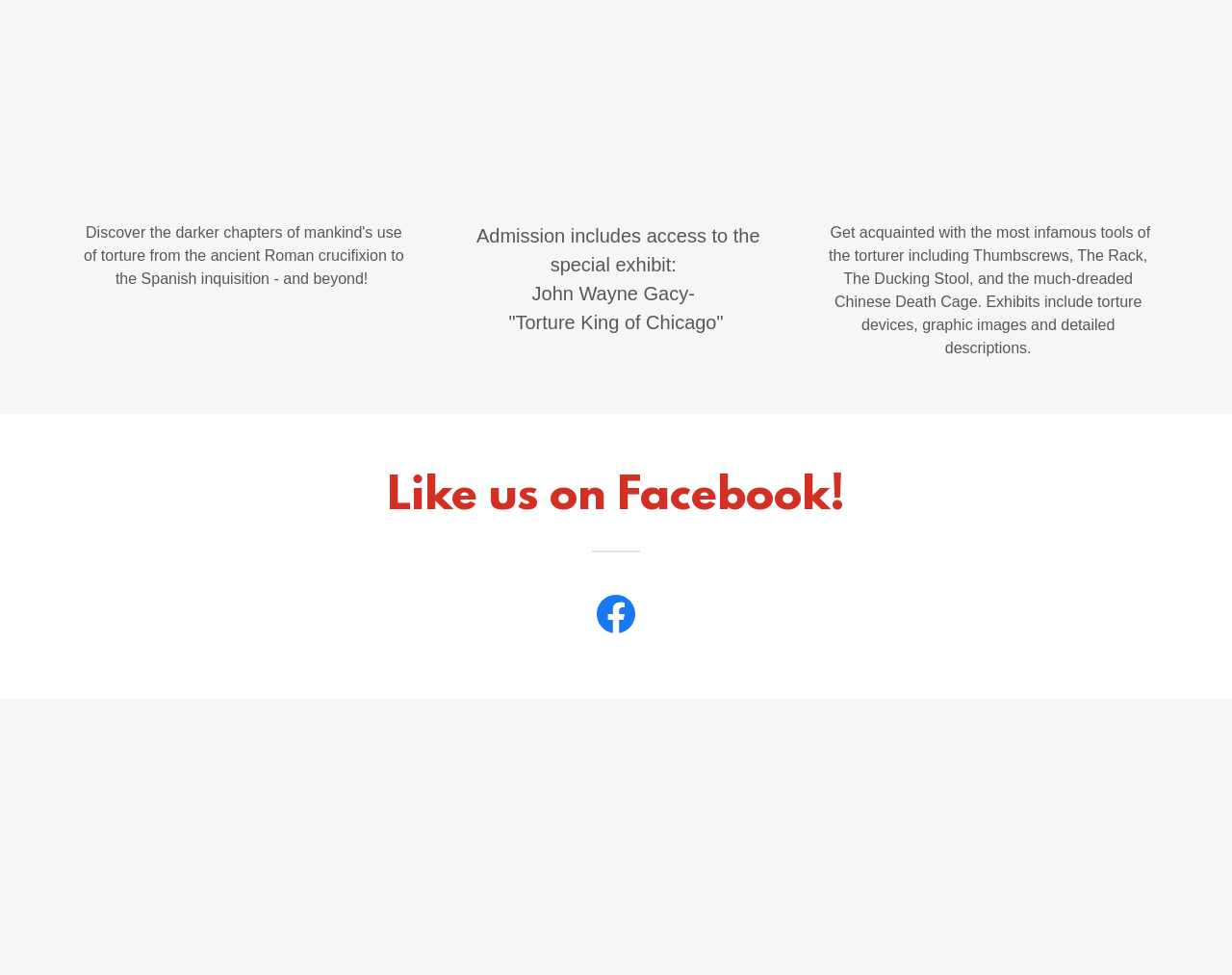Give a concise answer using one word or a phrase to the following question:
What is the purpose of the Facebook Social Link?

To like the page on Facebook